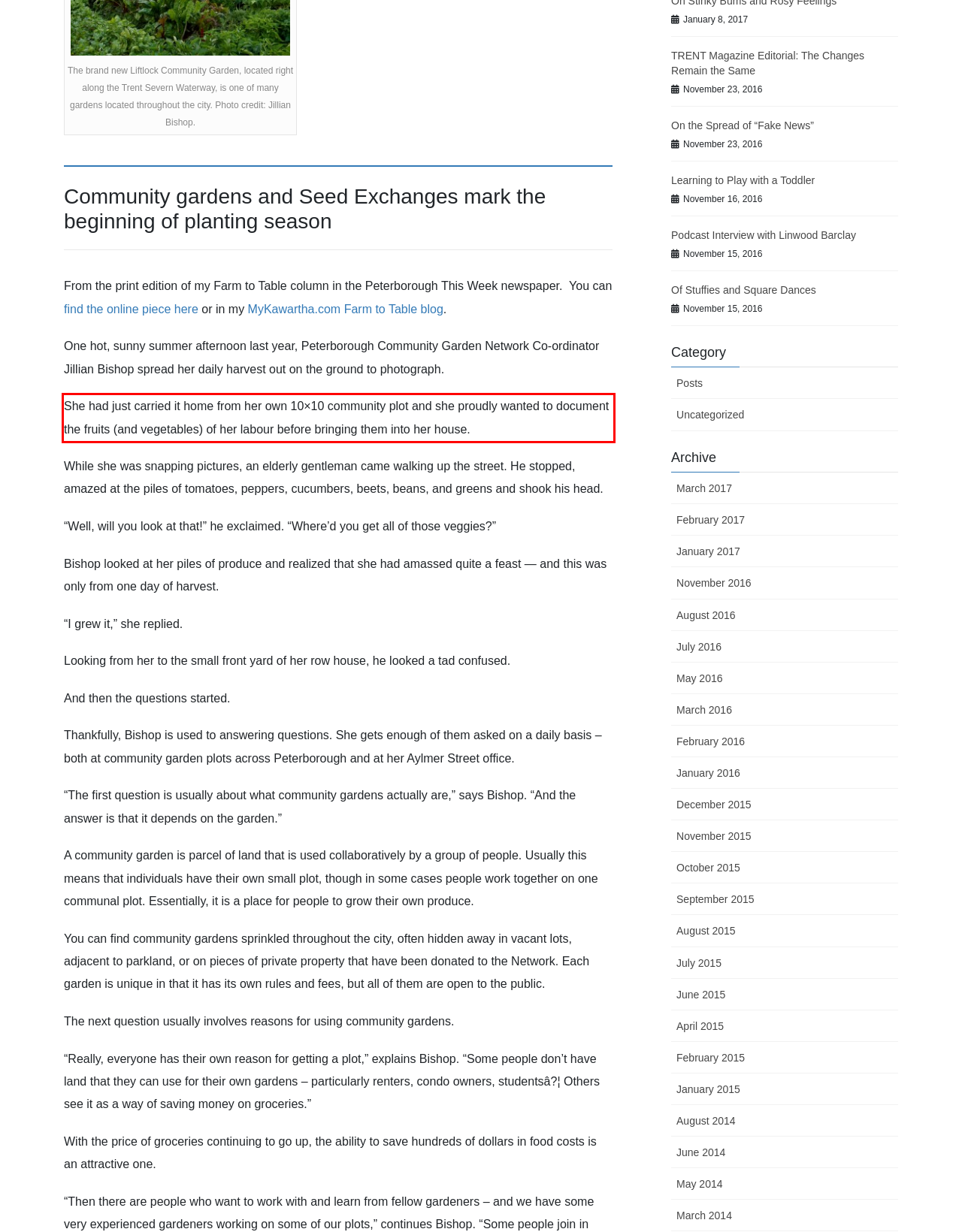You are looking at a screenshot of a webpage with a red rectangle bounding box. Use OCR to identify and extract the text content found inside this red bounding box.

She had just carried it home from her own 10×10 community plot and she proudly wanted to document the fruits (and vegetables) of her labour before bringing them into her house.